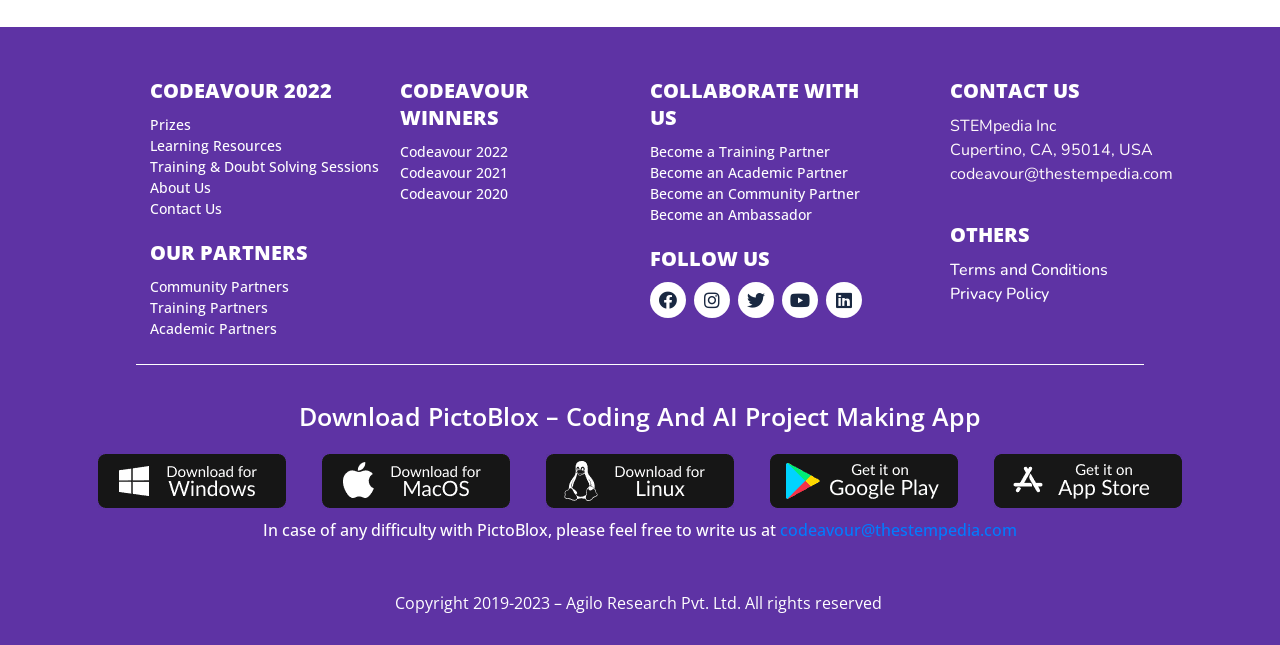Extract the bounding box coordinates for the UI element described as: "Become an Ambassador".

[0.508, 0.317, 0.688, 0.349]